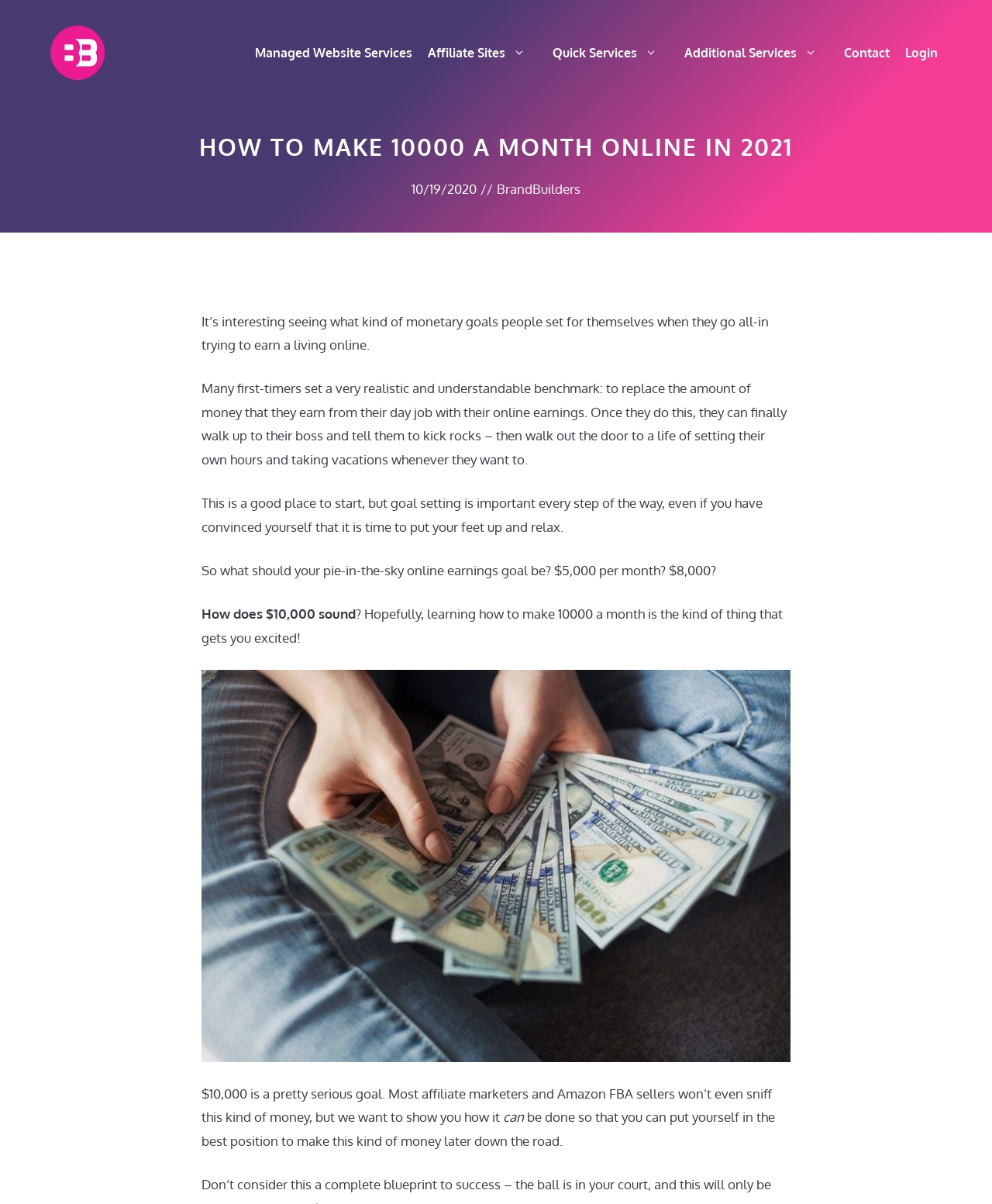Please pinpoint the bounding box coordinates for the region I should click to adhere to this instruction: "Login to the website".

[0.905, 0.026, 0.953, 0.061]